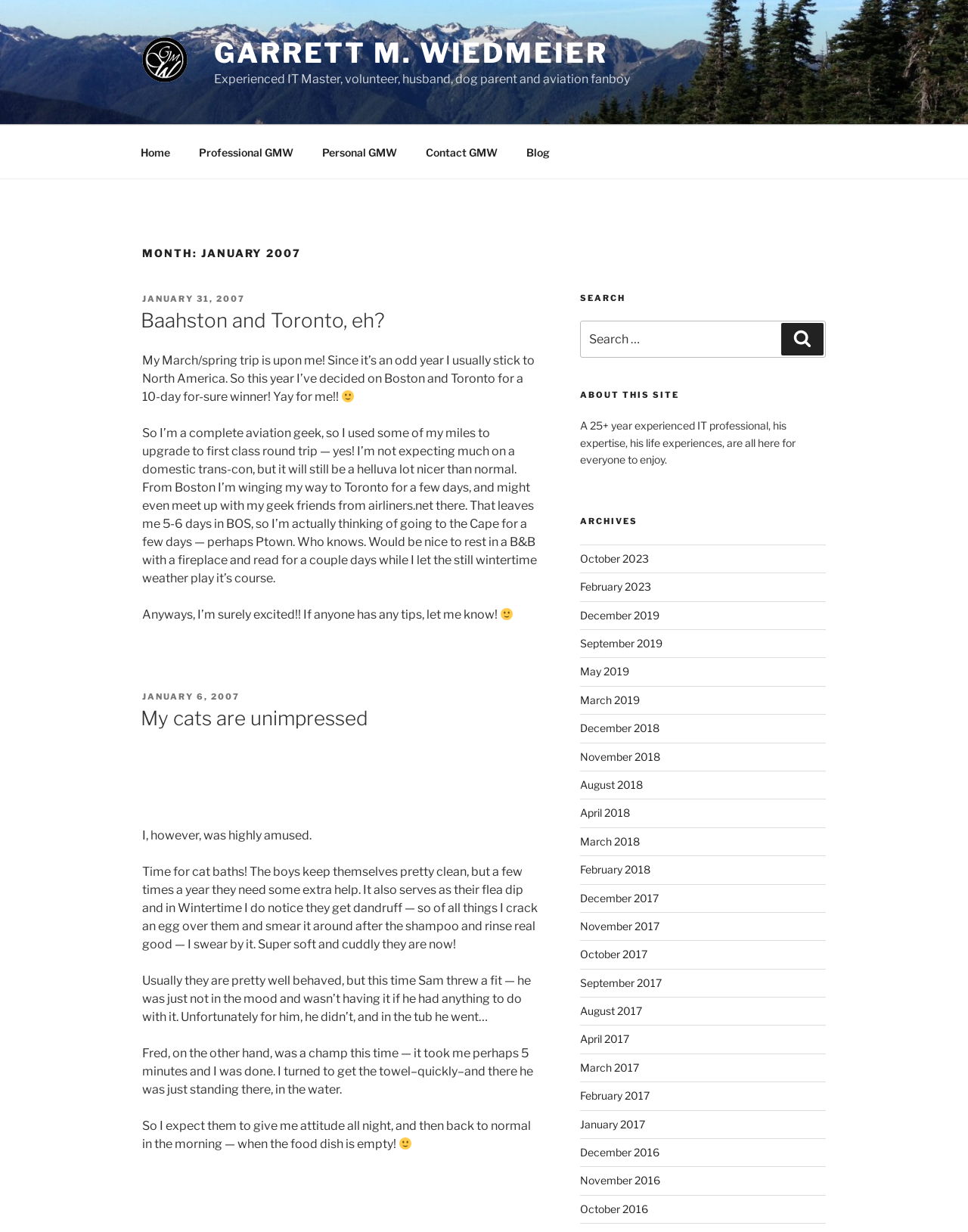What is the author's hobby?
Look at the webpage screenshot and answer the question with a detailed explanation.

The author's hobby can be inferred from the StaticText 'So I’m a complete aviation geek...' which shows the author's interest in aviation.